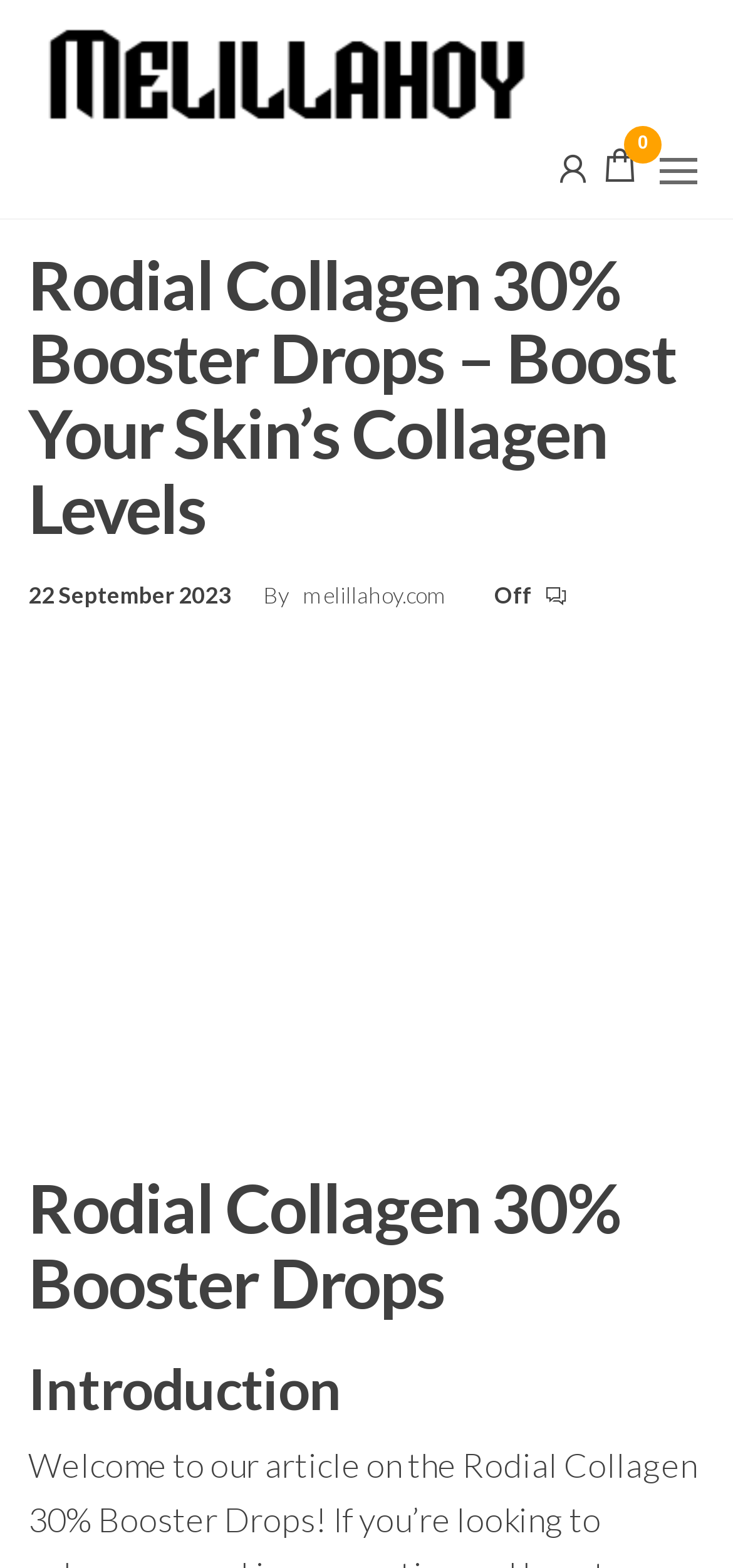Summarize the contents and layout of the webpage in detail.

The webpage is about the Rodial Collagen 30% Booster Drops, a skincare product. At the top left of the page, there is a logo of "melillahoy" which is an image and a link. Below the logo, there is a heading that reads "Rodial Collagen 30% Booster Drops – Boost Your Skin’s Collagen Levels". 

On the top right side of the page, there is a menu button labeled "Open Menu" and a few links, including a shopping cart icon and a search icon. 

Below the heading, there is a publication date "22 September 2023" and the author's name "melillahoy.com". There is also a label "Off" which might be related to a discount or promotion. 

The main content of the page is divided into sections, with headings "Rodial Collagen 30% Booster Drops" and "Introduction". The page seems to provide information about the product, its benefits, and how to use it, but the exact content is not specified.